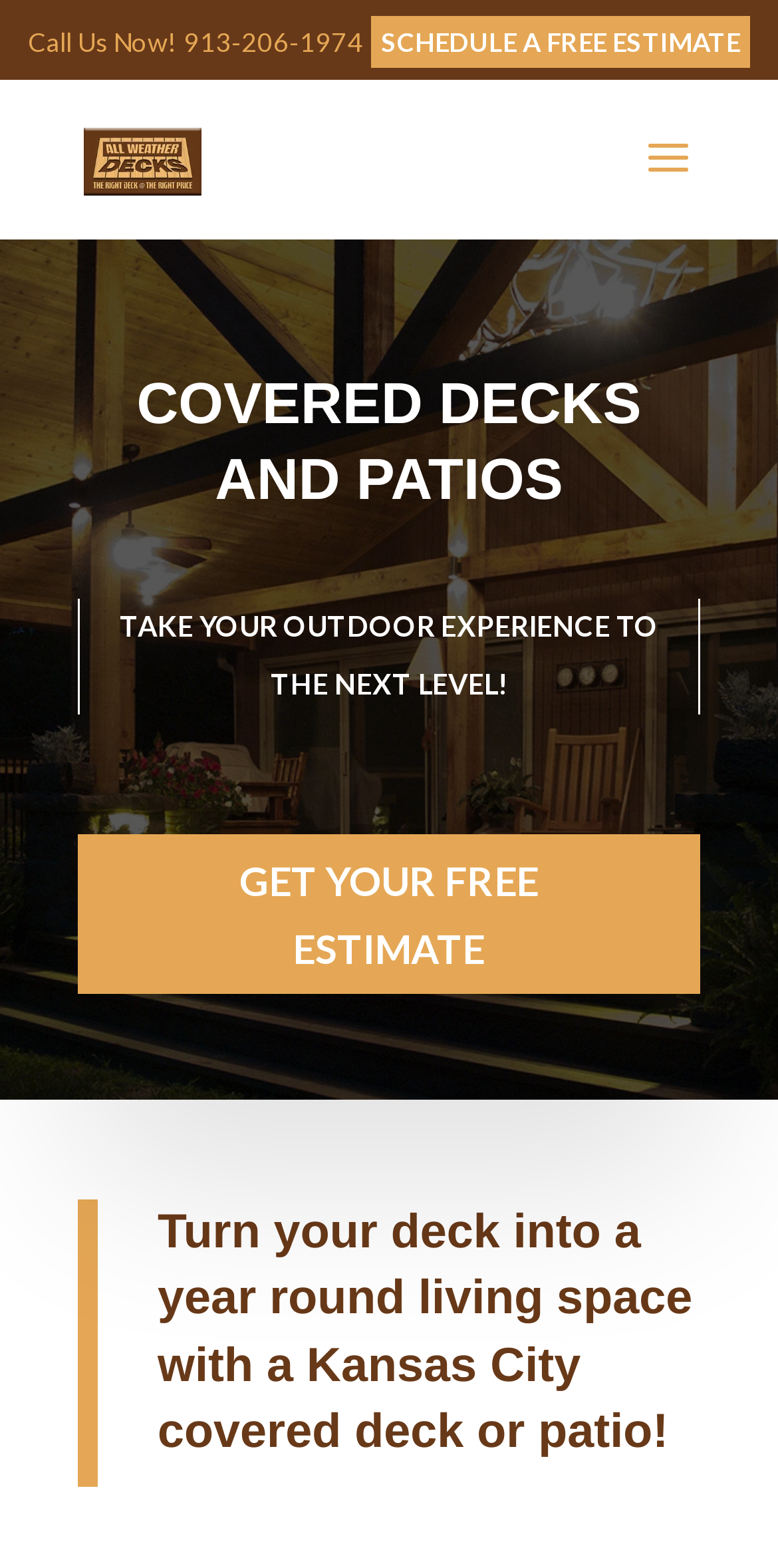Locate the bounding box coordinates for the element described below: "name="s" placeholder="Search …" title="Search for:"". The coordinates must be four float values between 0 and 1, formatted as [left, top, right, bottom].

[0.463, 0.05, 0.823, 0.053]